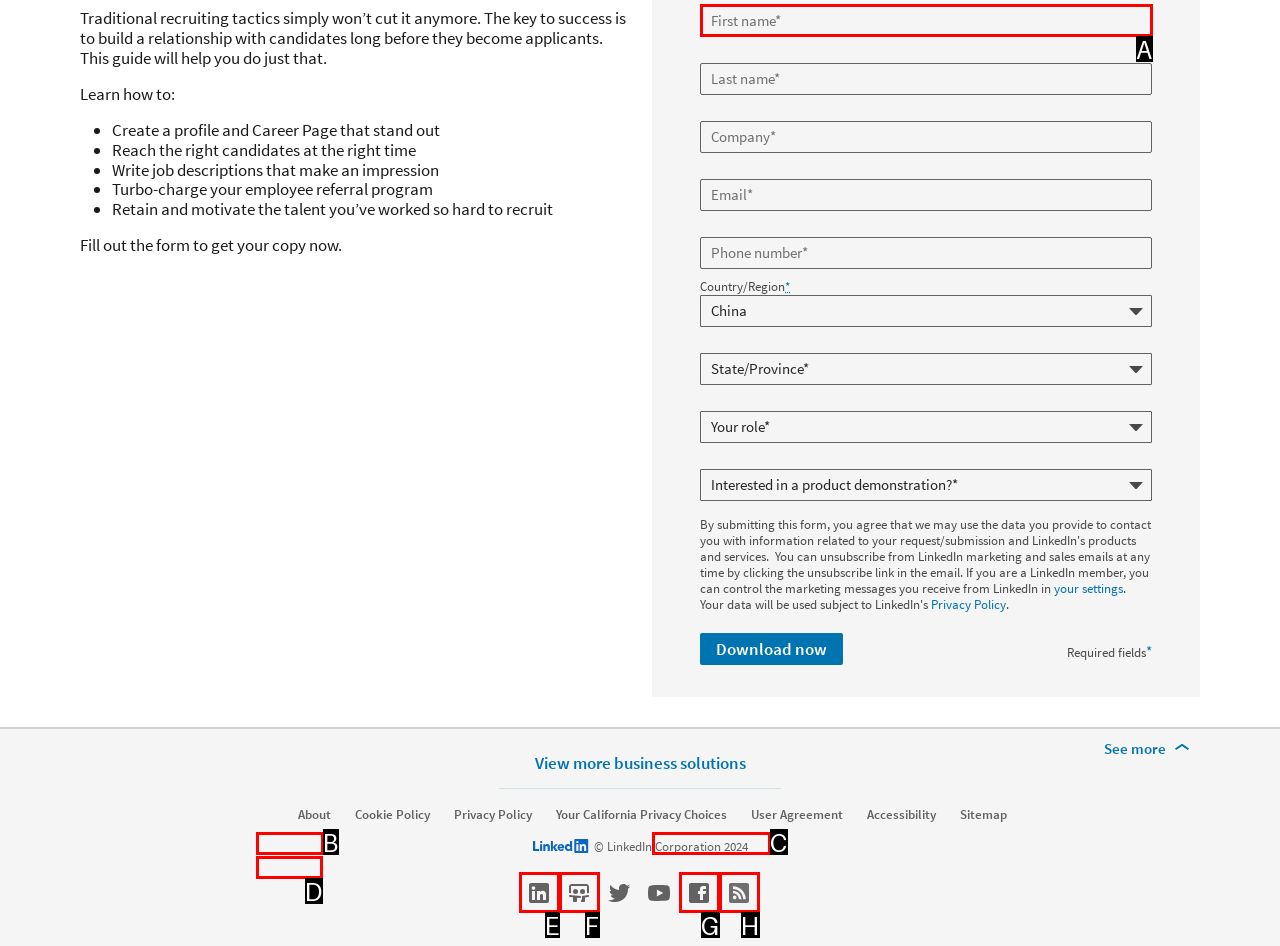Which option corresponds to the following element description: social-facebook?
Please provide the letter of the correct choice.

G